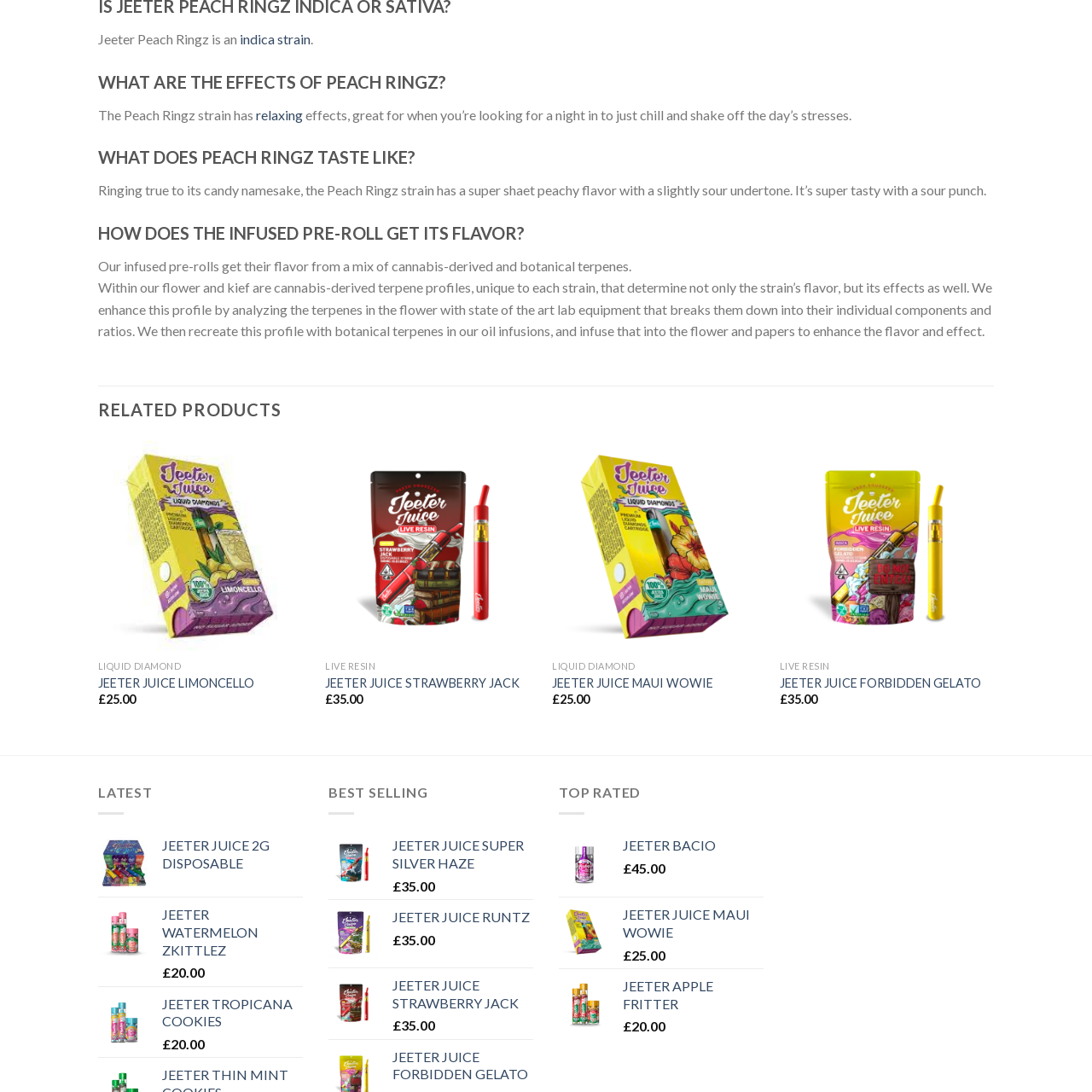Please analyze the elements within the red highlighted area in the image and provide a comprehensive answer to the following question: What flavor profile does the beverage promise?

According to the caption, the beverage promises to delight the palate with a hint of citrus and a smooth finish, indicating a refreshing and unique flavor experience.